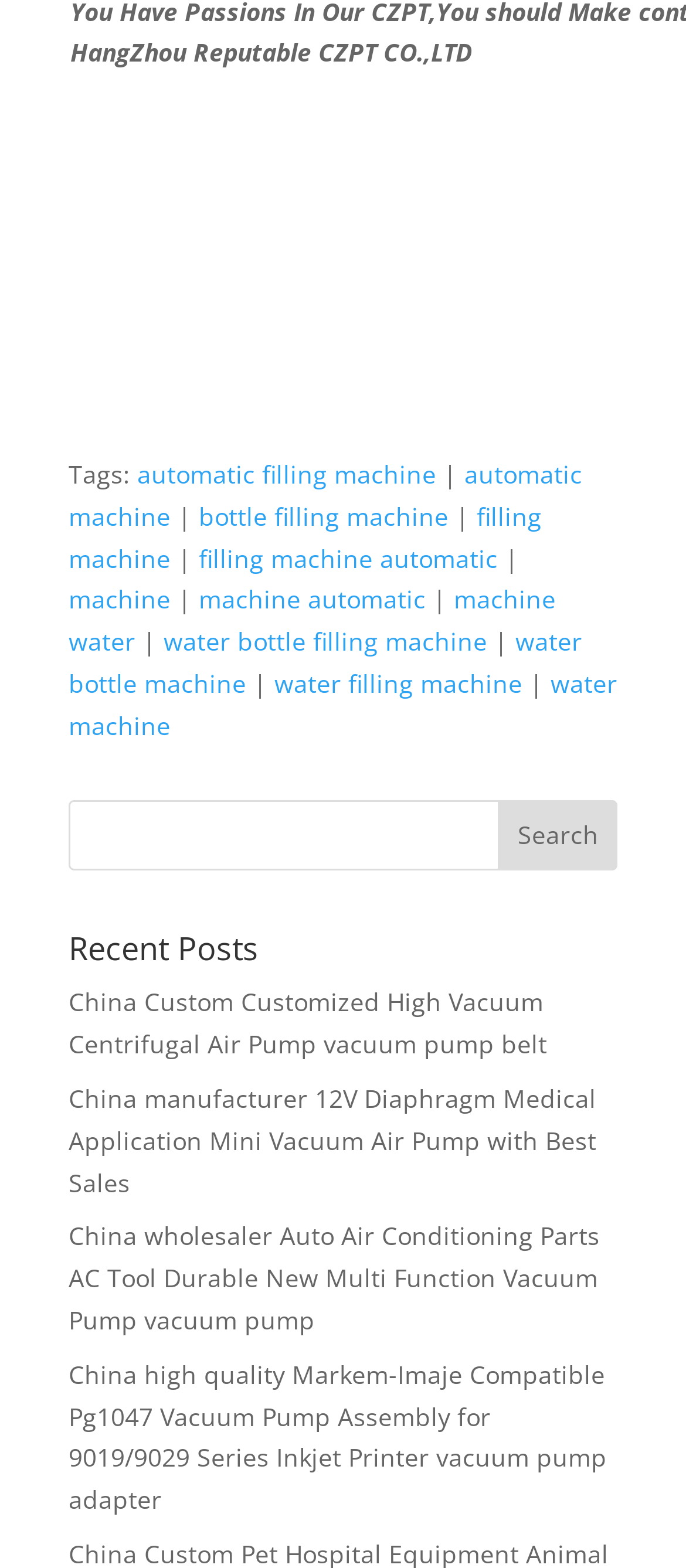What is the main subject of the image?
Can you provide a detailed and comprehensive answer to the question?

The main subject of the image is an 'Automatic PLC Control Bottle Water Filling Machine' which is indicated by the image description at the top of the webpage.